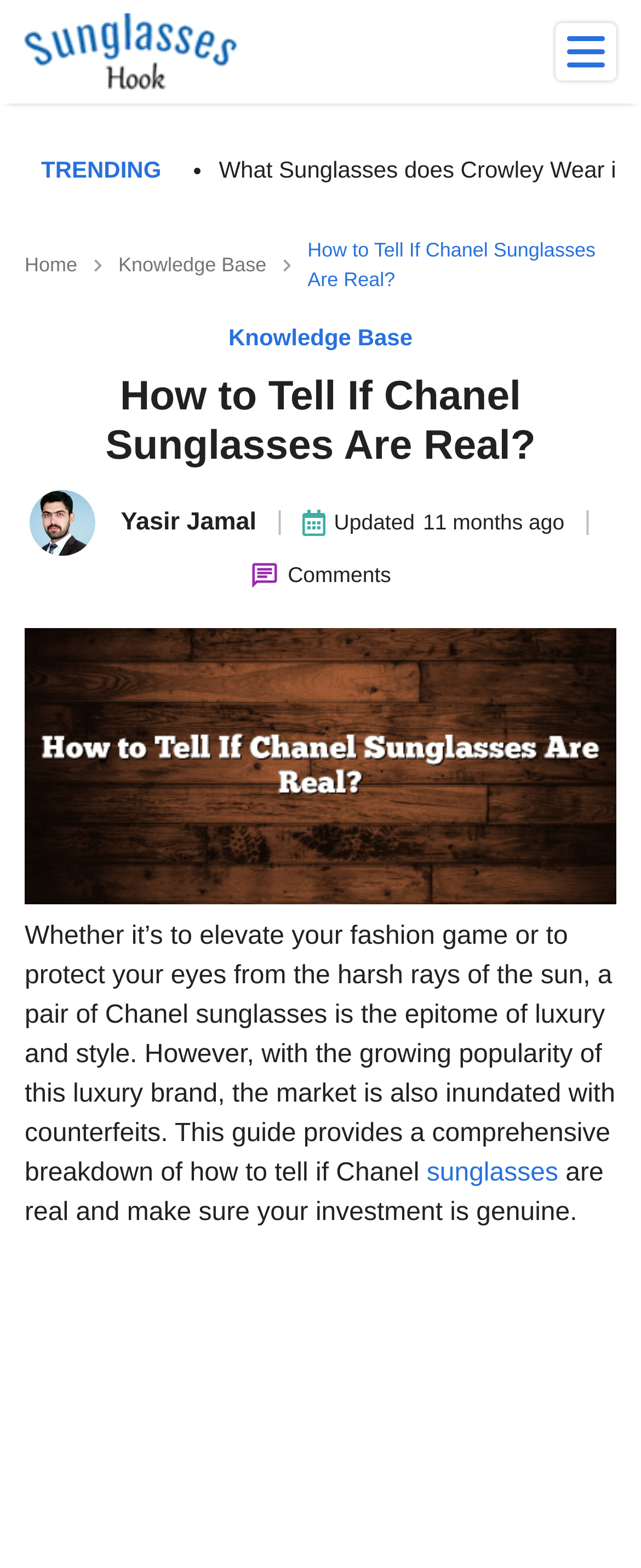Please determine the bounding box coordinates for the UI element described as: "Knowledge Base".

[0.356, 0.204, 0.644, 0.226]